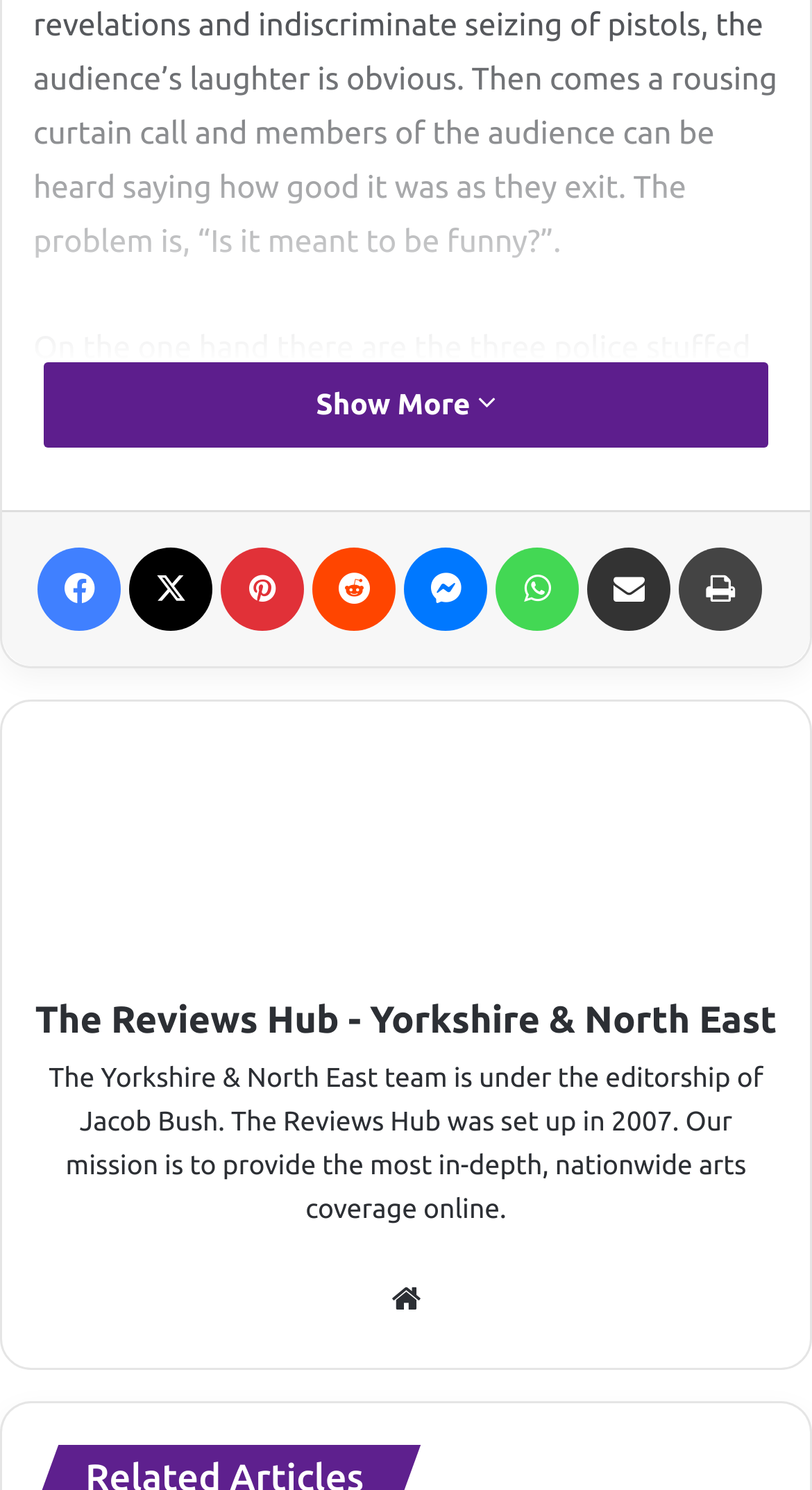Refer to the element description Show More and identify the corresponding bounding box in the screenshot. Format the coordinates as (top-left x, top-left y, bottom-right x, bottom-right y) with values in the range of 0 to 1.

[0.054, 0.243, 0.946, 0.3]